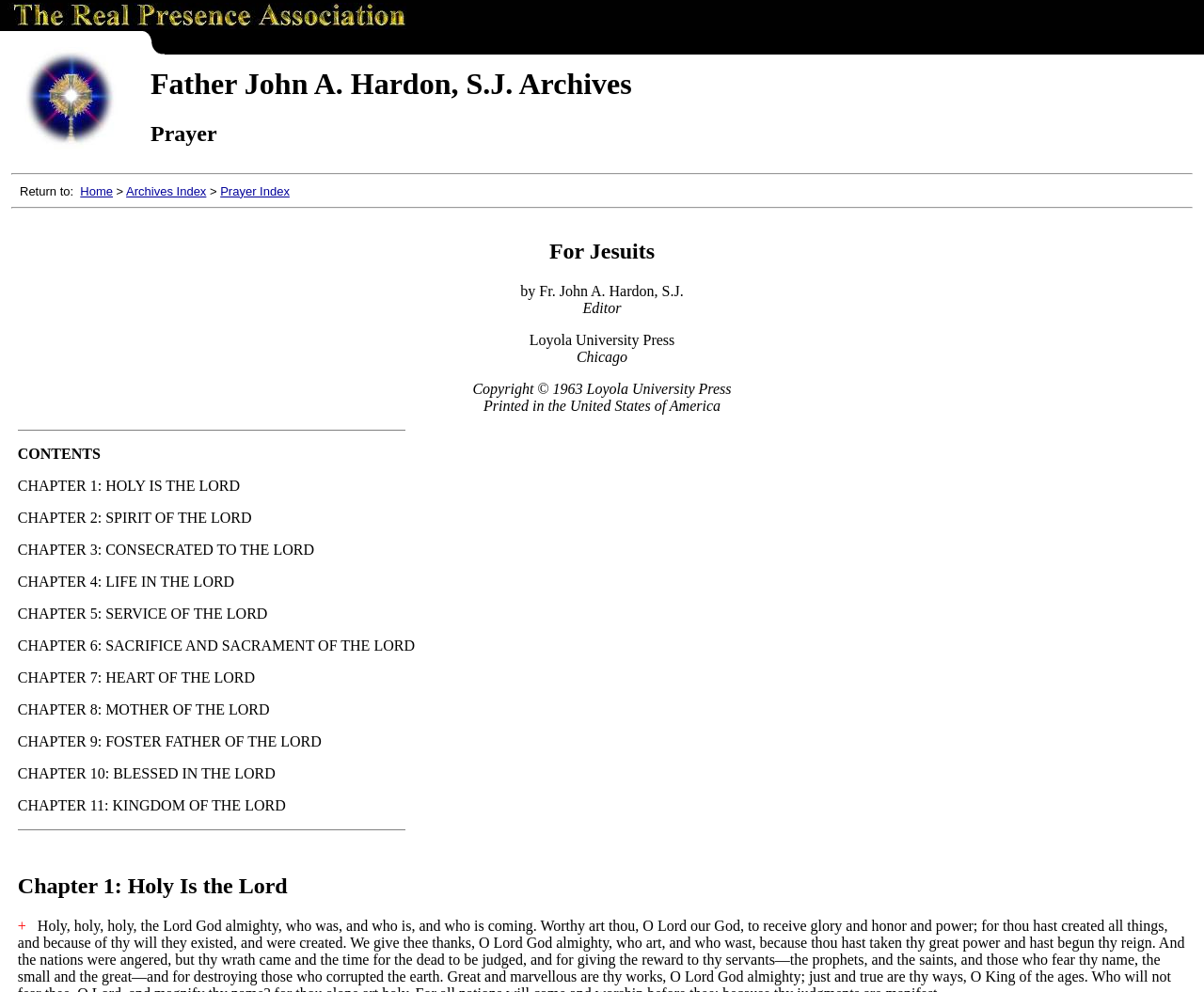What is the text of the first link in the 'Return to' section?
Could you please answer the question thoroughly and with as much detail as possible?

I found the answer by looking at the layout table row with y1 coordinate 0.184 and y2 coordinate 0.201, which contains a layout table cell with a link element with the text 'Home'.